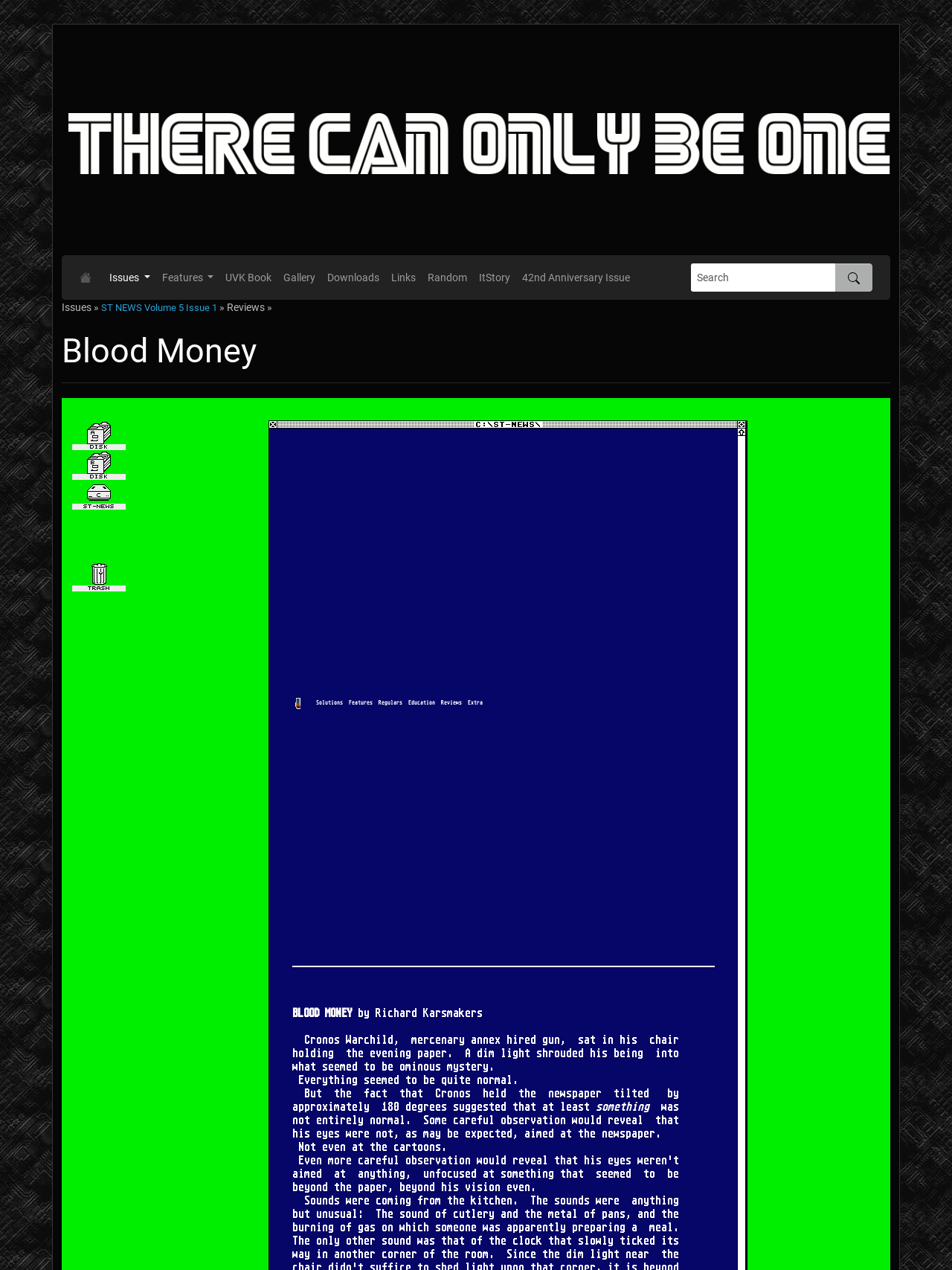Specify the bounding box coordinates for the region that must be clicked to perform the given instruction: "Click on the 'Random' link".

[0.443, 0.208, 0.497, 0.229]